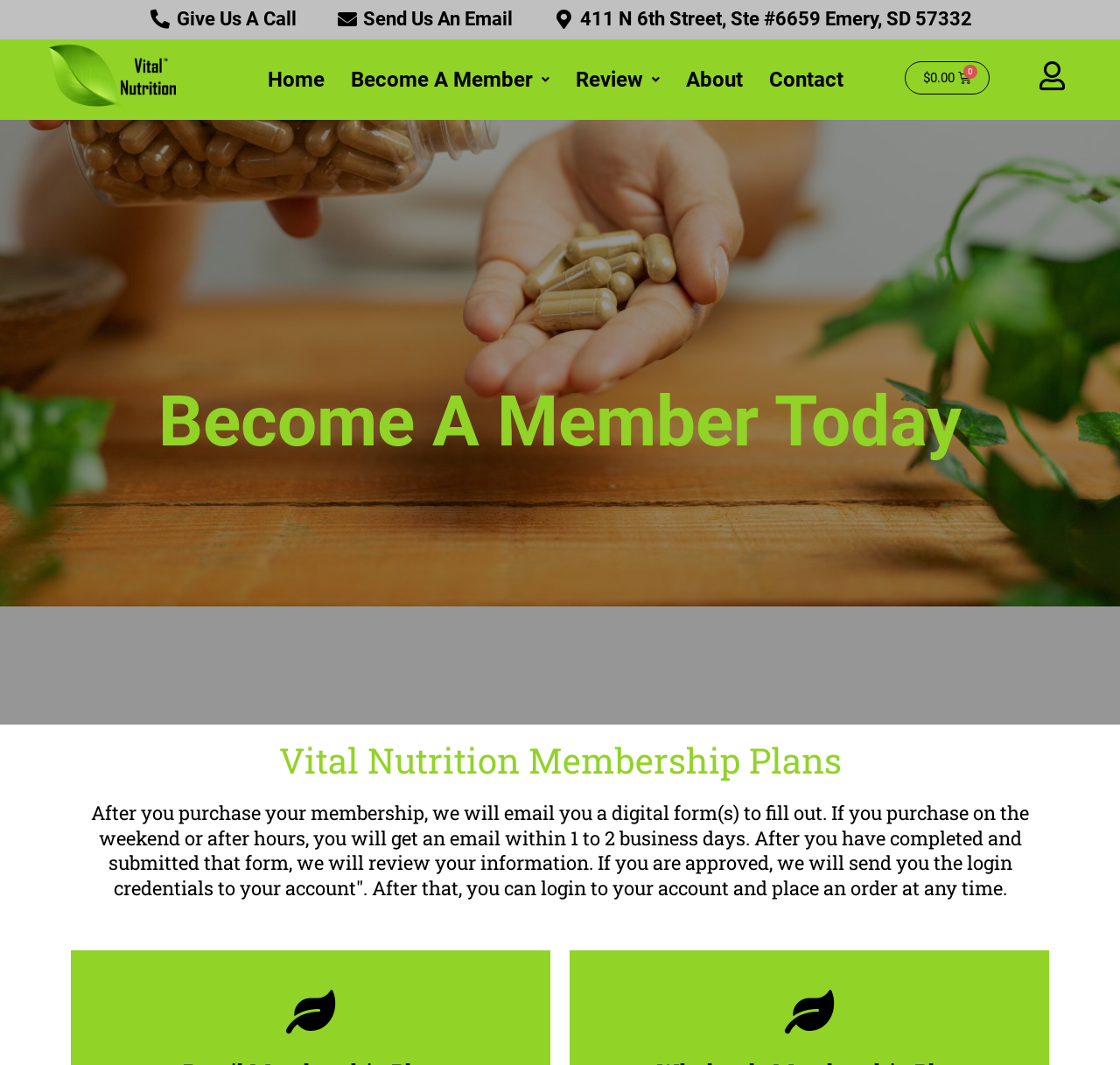Specify the bounding box coordinates for the region that must be clicked to perform the given instruction: "Click on 'Give Us A Call'".

[0.132, 0.008, 0.265, 0.029]